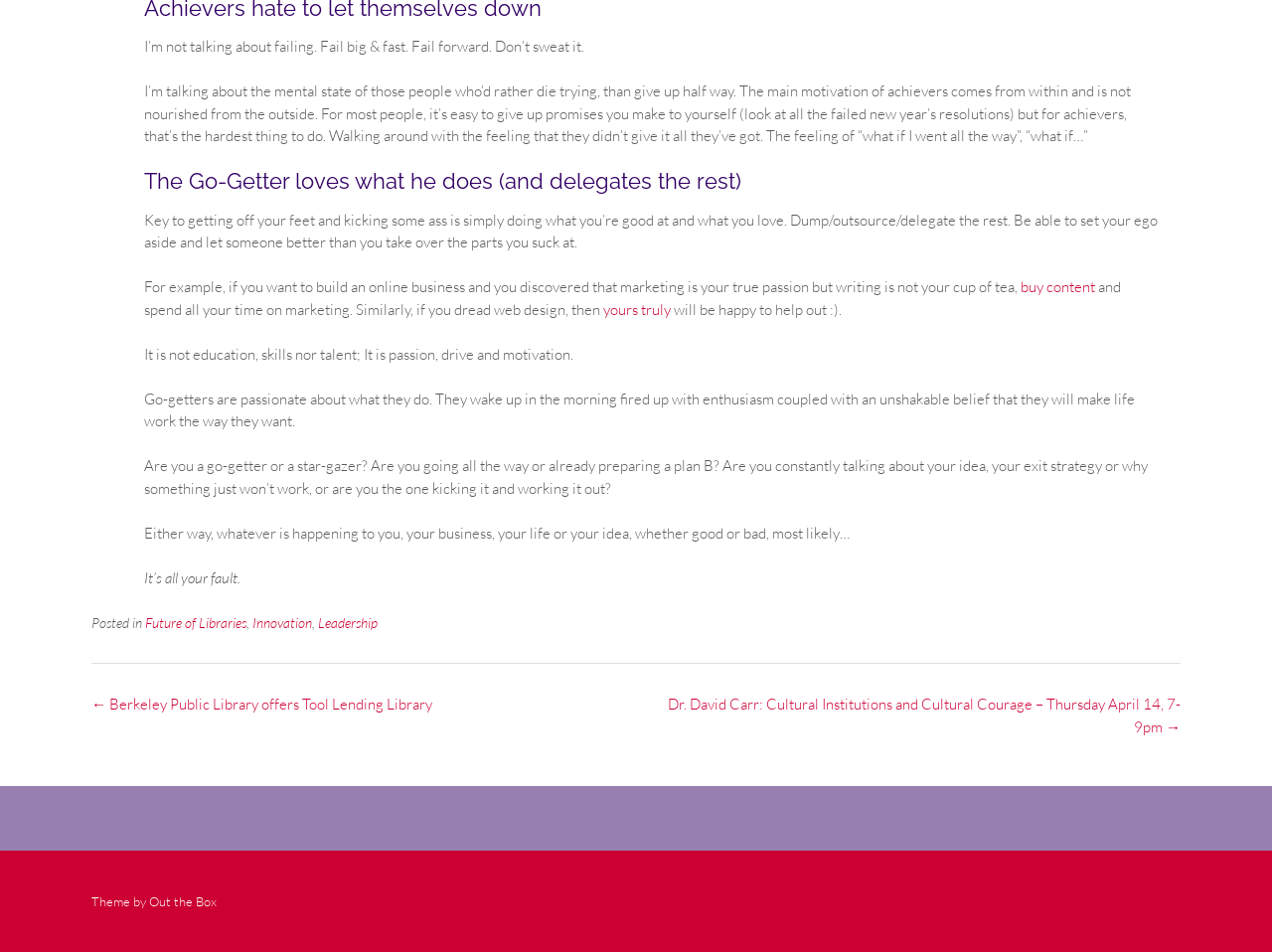Locate the bounding box coordinates of the clickable part needed for the task: "visit 'yours truly'".

[0.474, 0.315, 0.527, 0.335]